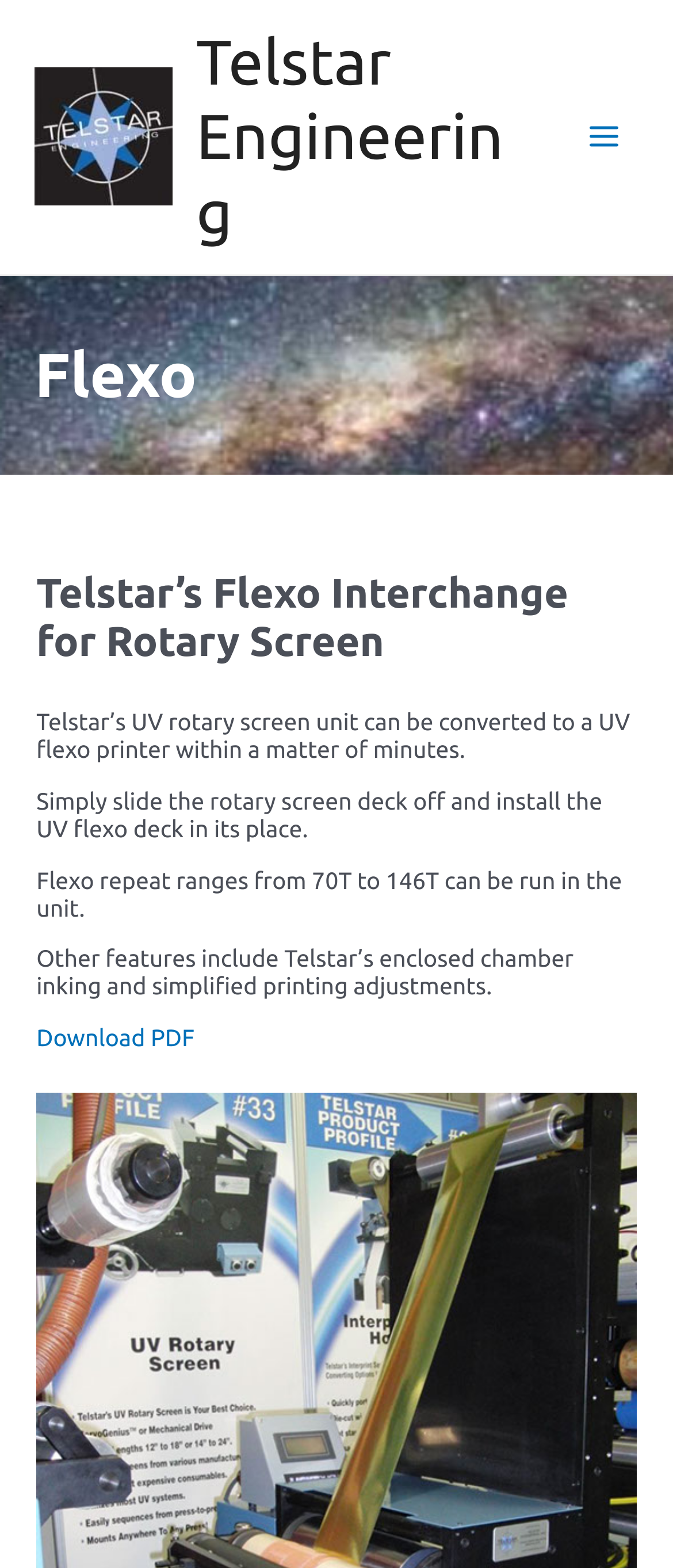Calculate the bounding box coordinates for the UI element based on the following description: "Do". Ensure the coordinates are four float numbers between 0 and 1, i.e., [left, top, right, bottom].

[0.054, 0.653, 0.099, 0.67]